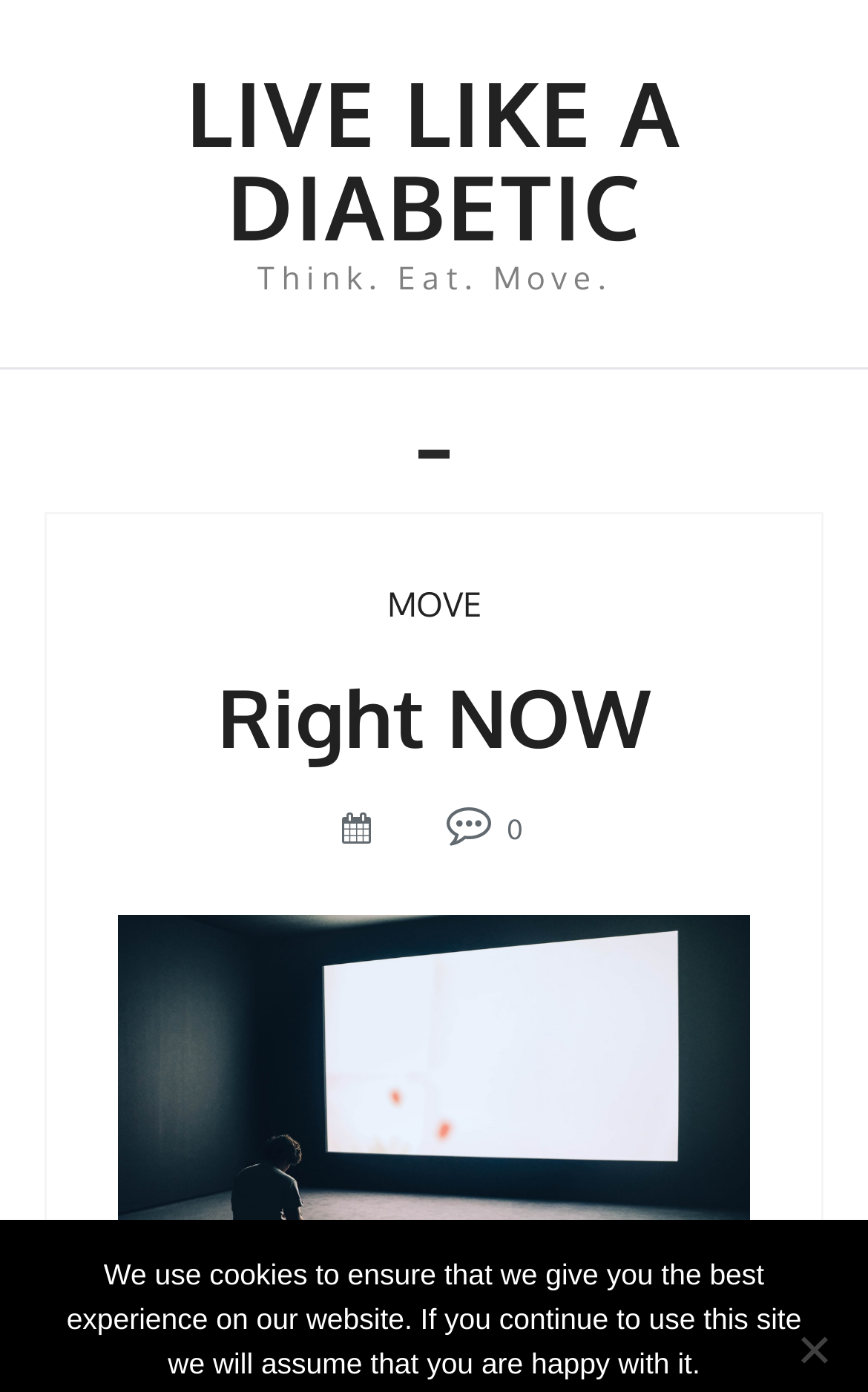Given the element description Move, identify the bounding box coordinates for the UI element on the webpage screenshot. The format should be (top-left x, top-left y, bottom-right x, bottom-right y), with values between 0 and 1.

[0.446, 0.419, 0.554, 0.449]